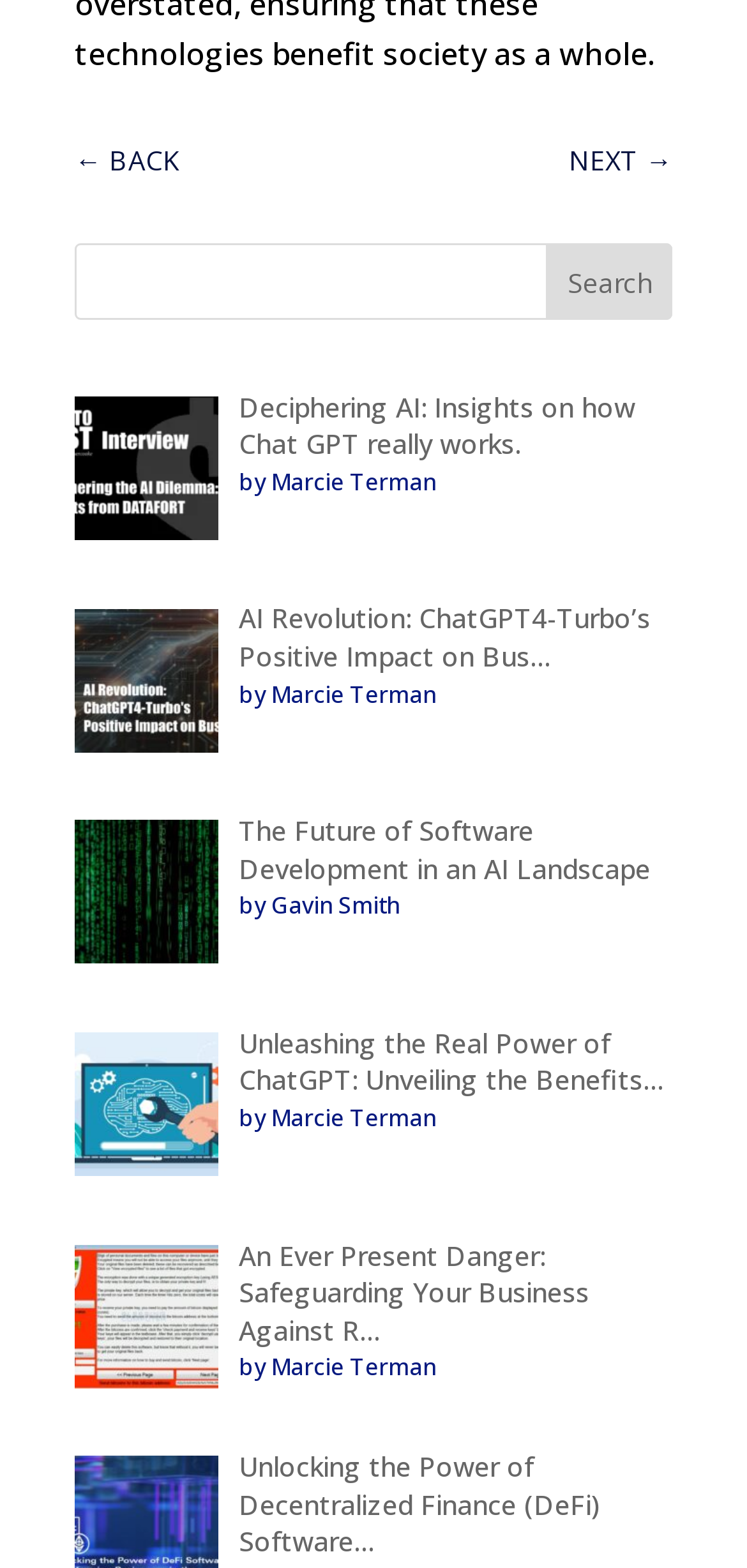Provide the bounding box coordinates of the UI element this sentence describes: "value="Search"".

[0.732, 0.155, 0.9, 0.204]